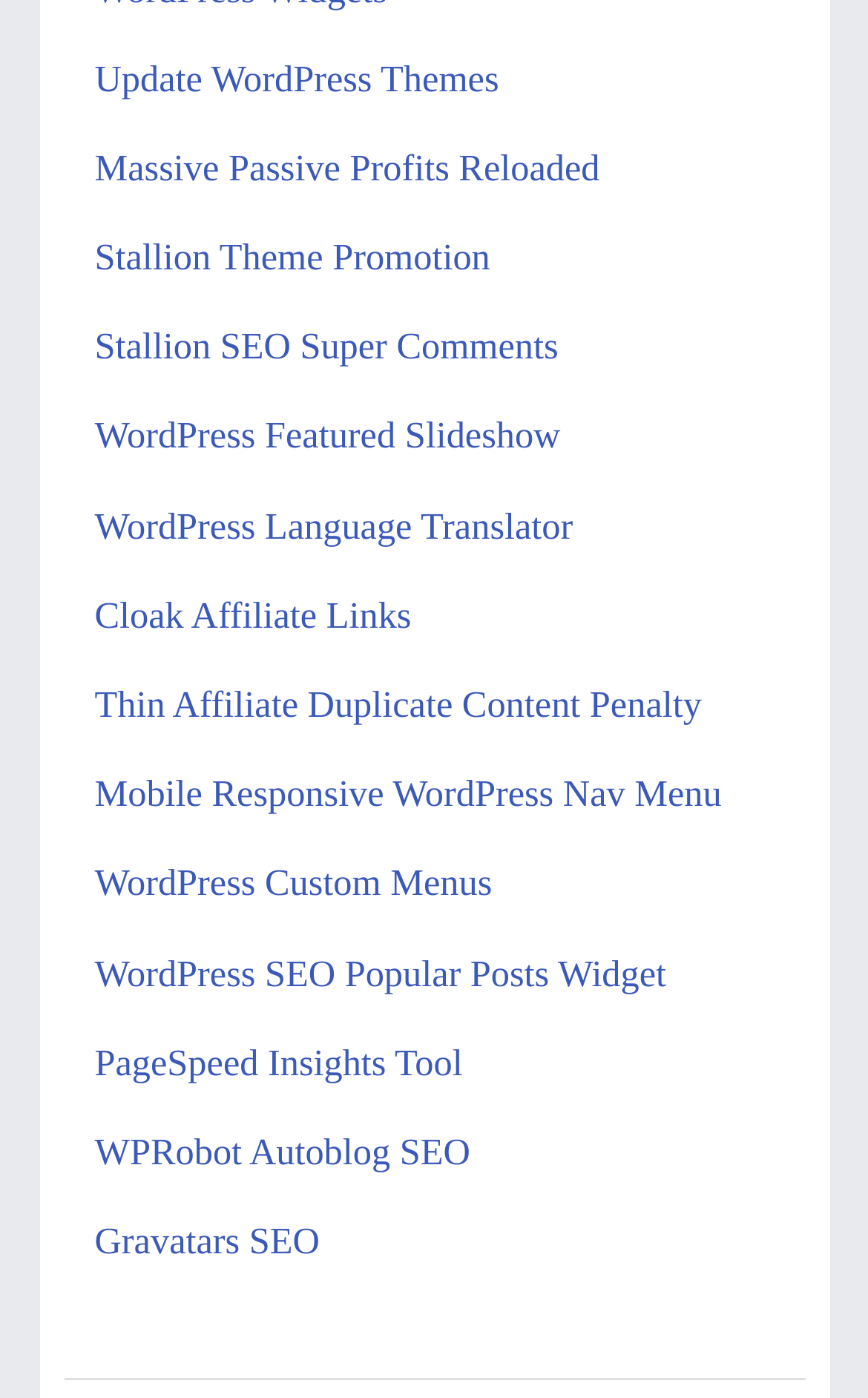Please give a succinct answer using a single word or phrase:
What is the vertical position of the 'Stallion Theme Promotion' link?

Above 'Massive Passive Profits Reloaded'